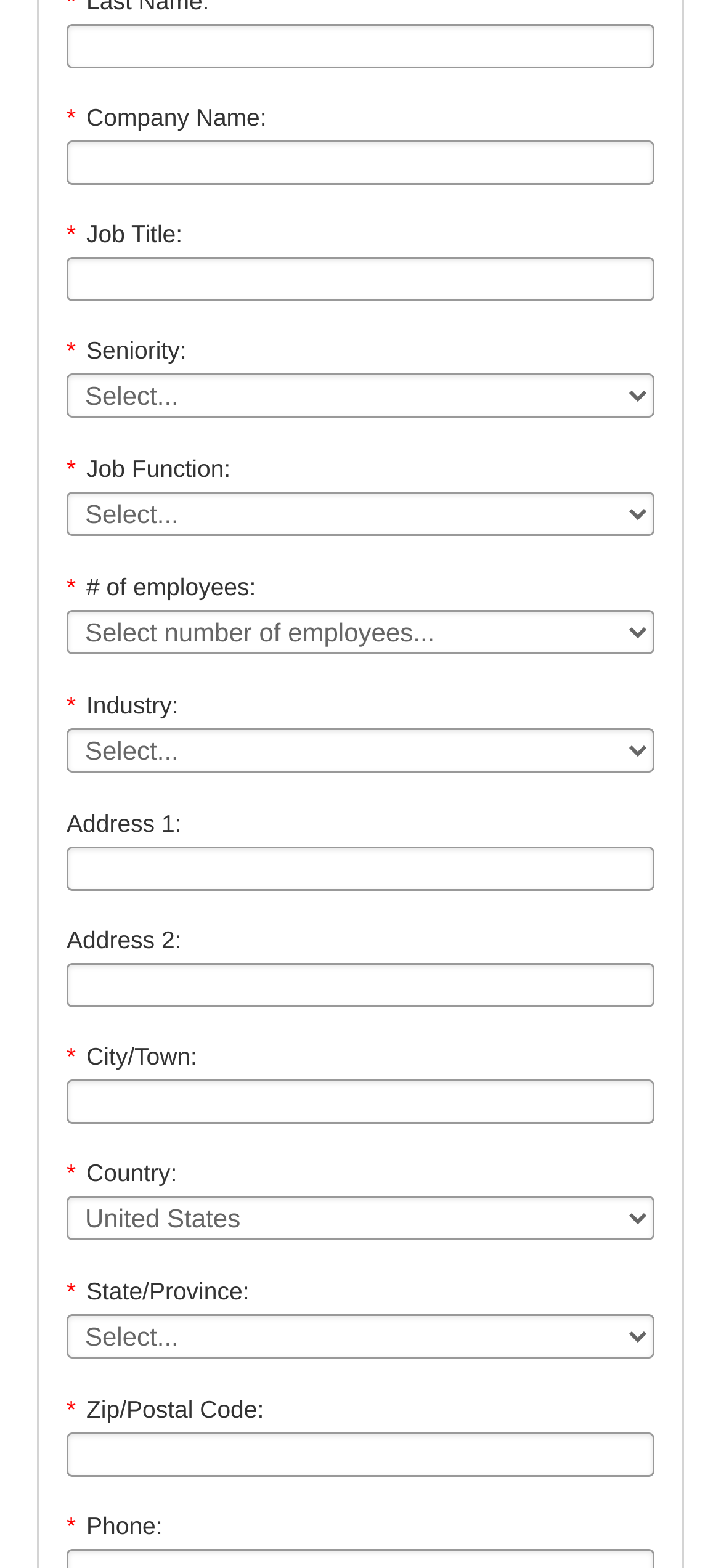Find the bounding box coordinates for the HTML element described in this sentence: "name="pageConfig.allContent[27].textInput"". Provide the coordinates as four float numbers between 0 and 1, in the format [left, top, right, bottom].

[0.092, 0.614, 0.908, 0.643]